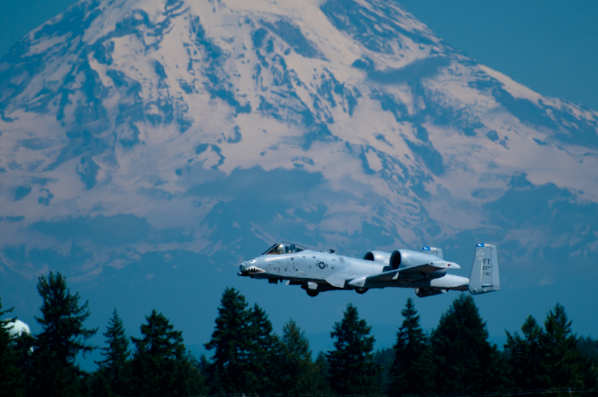Explain what the image portrays in a detailed manner.

The image captures a stunning scene of an A-10 Thunderbolt II aircraft, commonly known as the "Warthog," flying gracefully against the backdrop of a majestic snow-capped mountain, which adds a dramatic touch to the landscape. The aircraft is positioned mid-flight, showcasing its distinctive profile, including the unique nose and twin-engine design. Below the aircraft, a dense forest of evergreen trees creates a lush contrast to the rugged terrain of the mountain in the background. The vibrant blue sky enhances the clarity of the scene, highlighting the aircraft's military colors and markings. This moment embodies the blend of aviation prowess and the awe-inspiring beauty of nature.